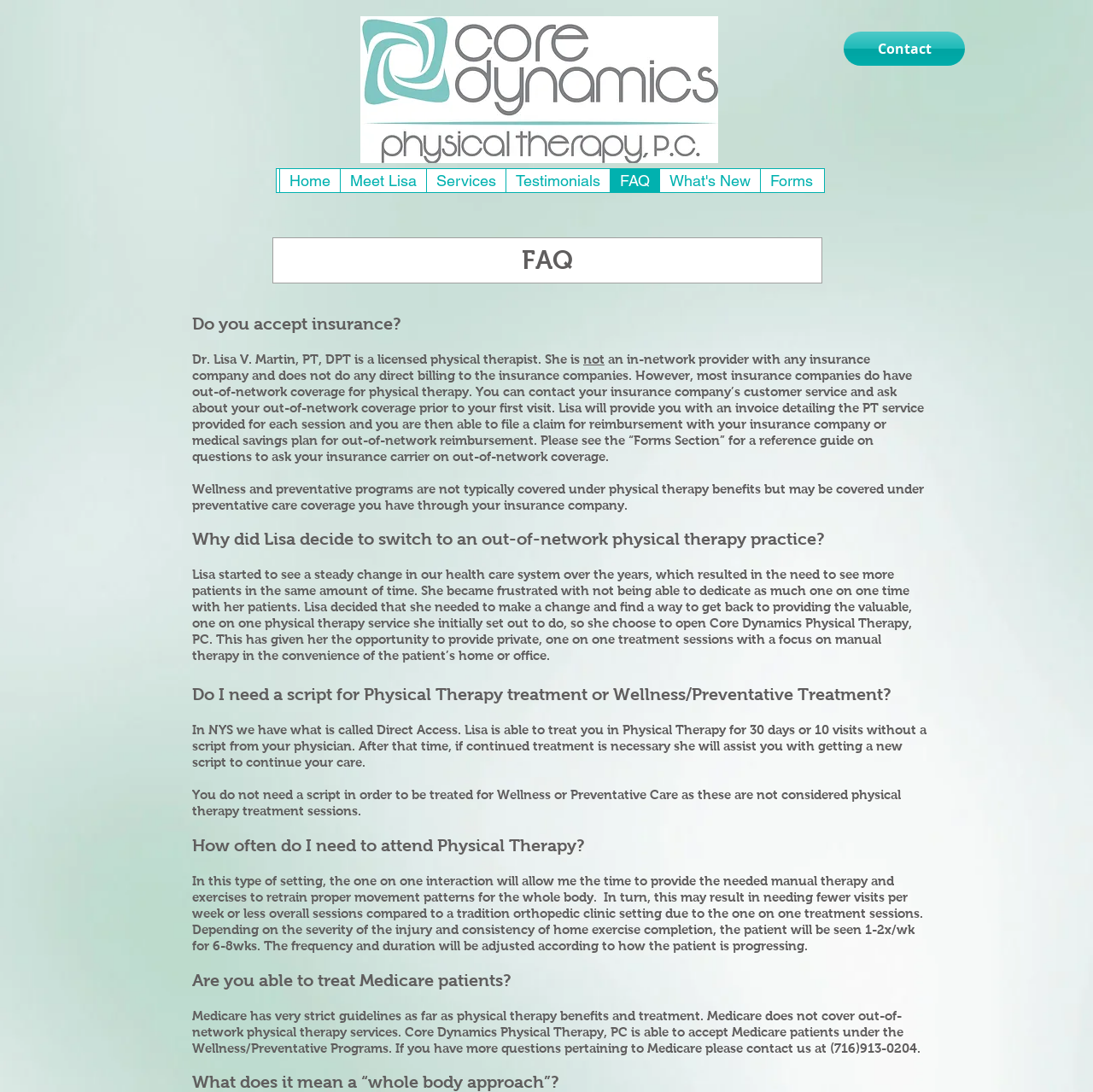Does Lisa accept insurance?
Please respond to the question with as much detail as possible.

According to the webpage content, specifically the StaticText element with the text 'She is not an in-network provider with any insurance company and does not do any direct billing to the insurance companies.', we can conclude that Lisa does not accept insurance.